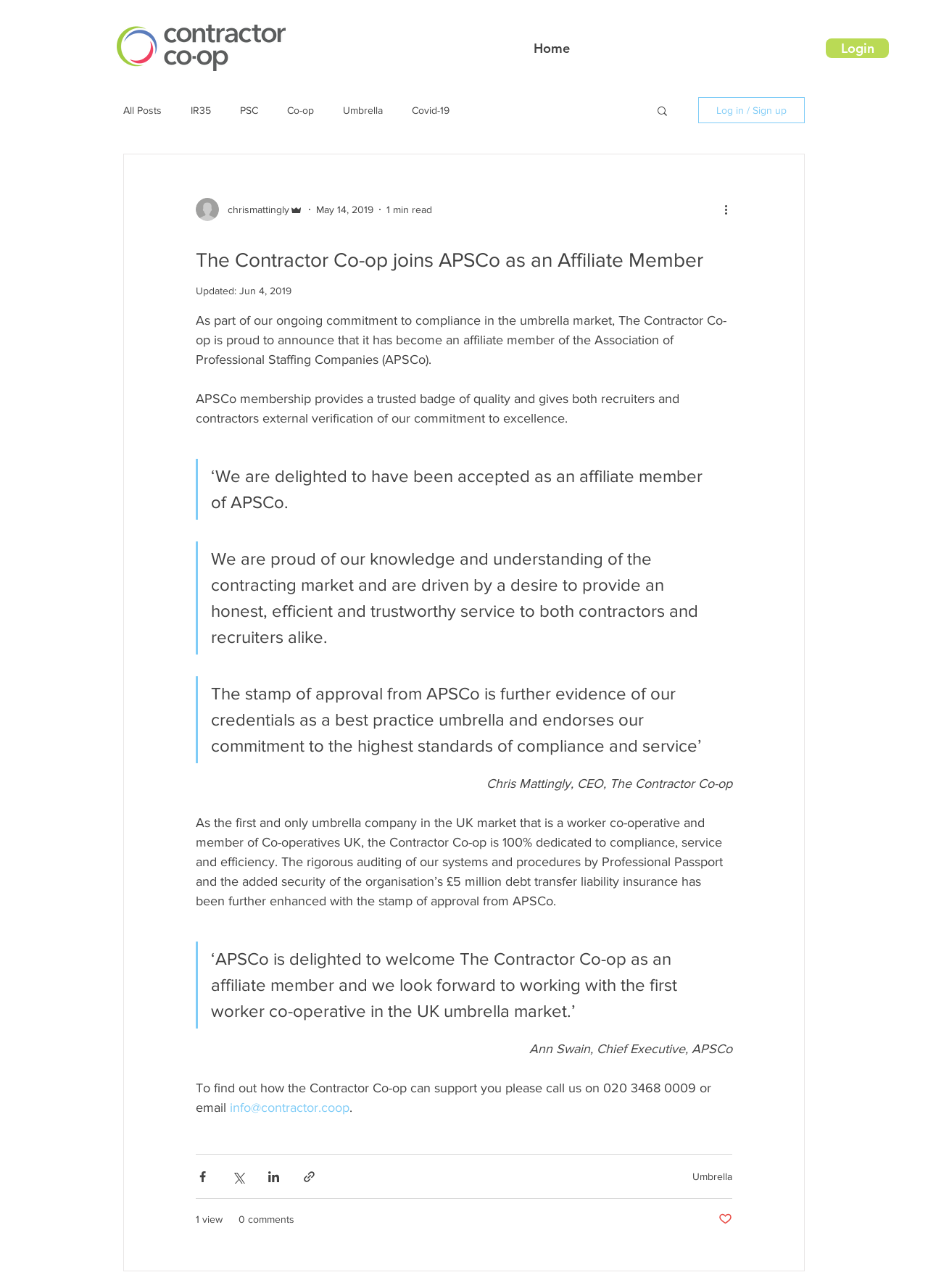Locate the bounding box coordinates of the element that should be clicked to fulfill the instruction: "Click the 'More actions' button".

[0.778, 0.156, 0.797, 0.169]